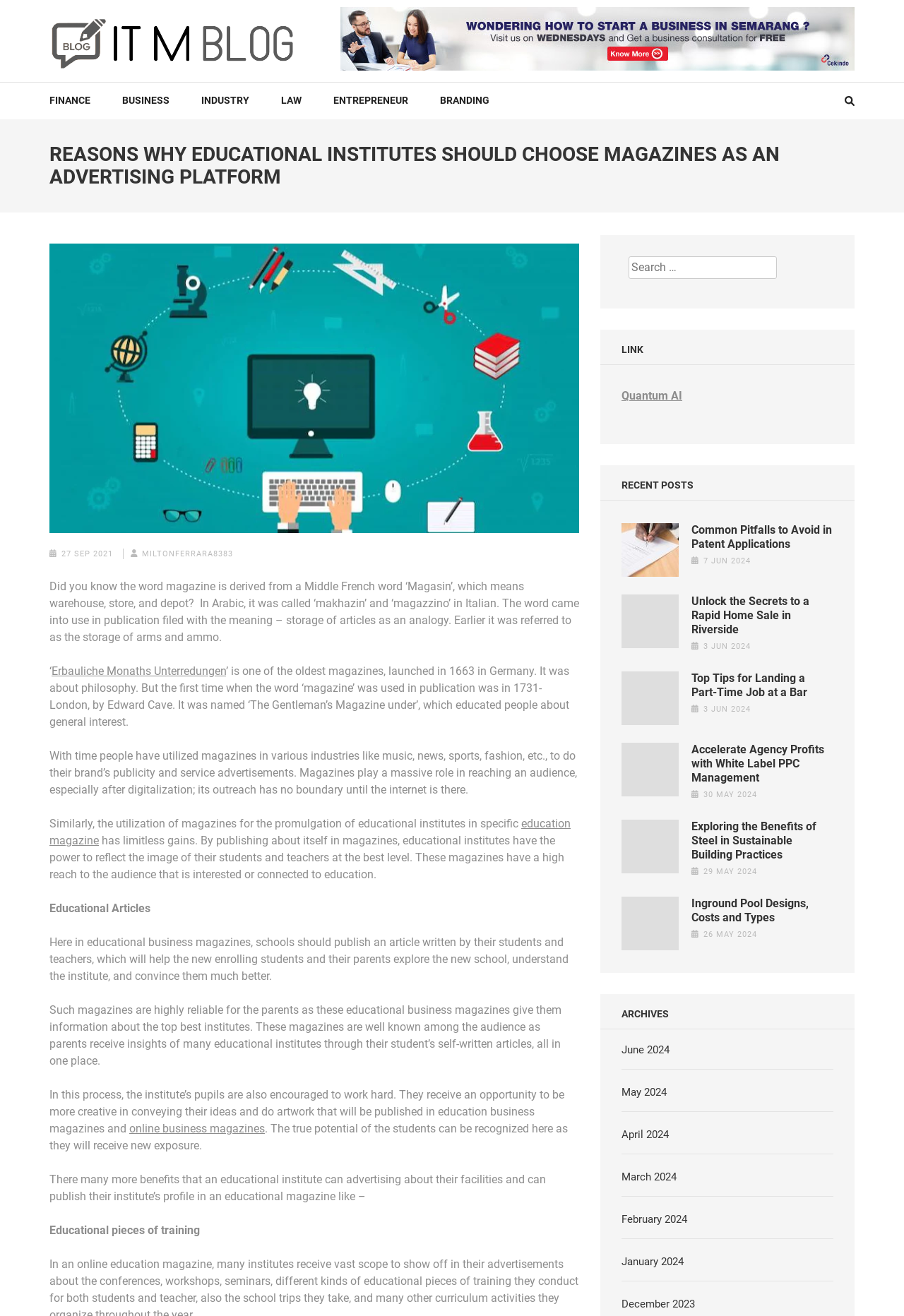Please specify the bounding box coordinates of the clickable region to carry out the following instruction: "View the 'Common Pitfalls to Avoid in Patent Applications' post". The coordinates should be four float numbers between 0 and 1, in the format [left, top, right, bottom].

[0.765, 0.398, 0.922, 0.419]